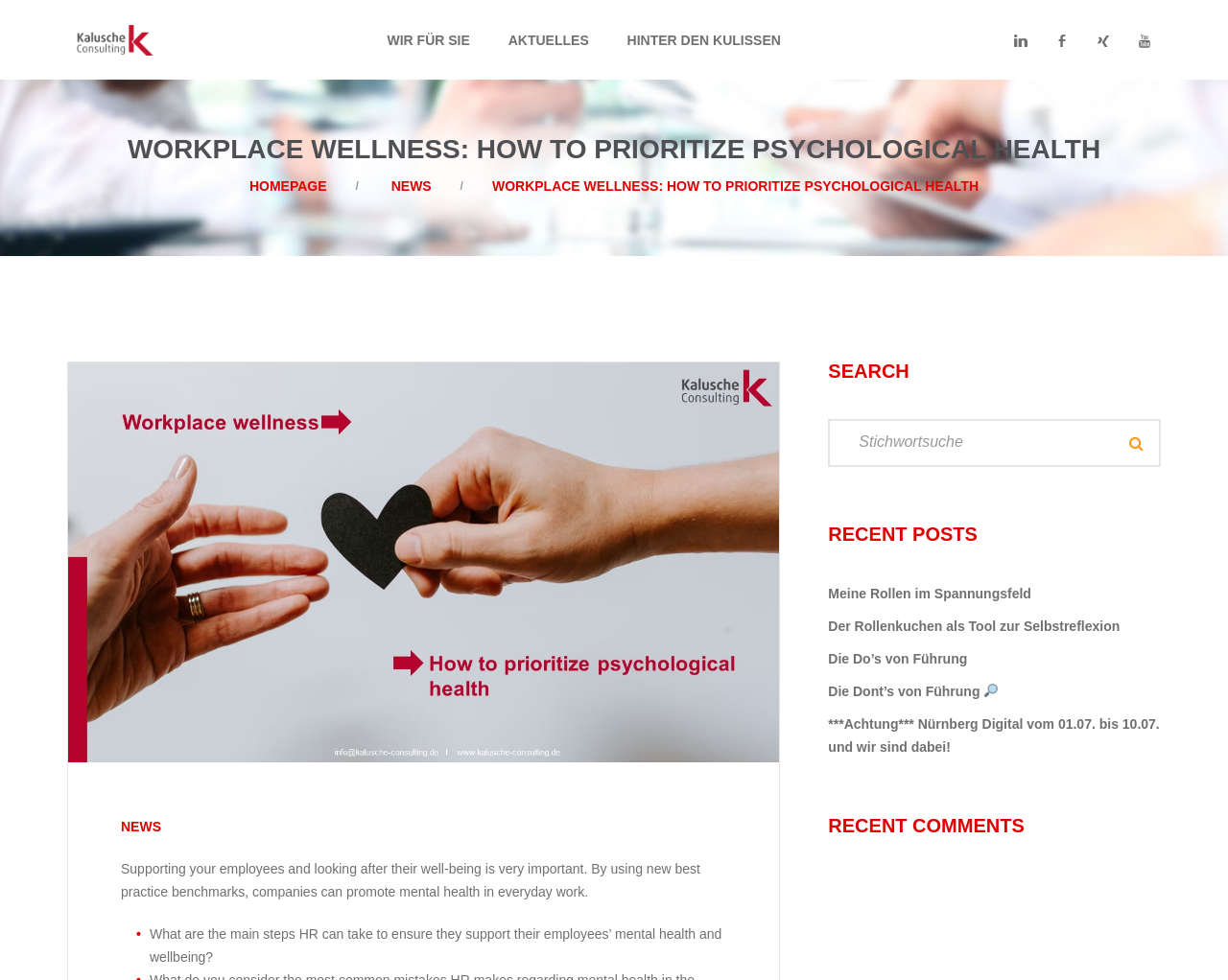Using the given description, provide the bounding box coordinates formatted as (top-left x, top-left y, bottom-right x, bottom-right y), with all values being floating point numbers between 0 and 1. Description: Hinter den Kulissen

[0.511, 0.02, 0.636, 0.098]